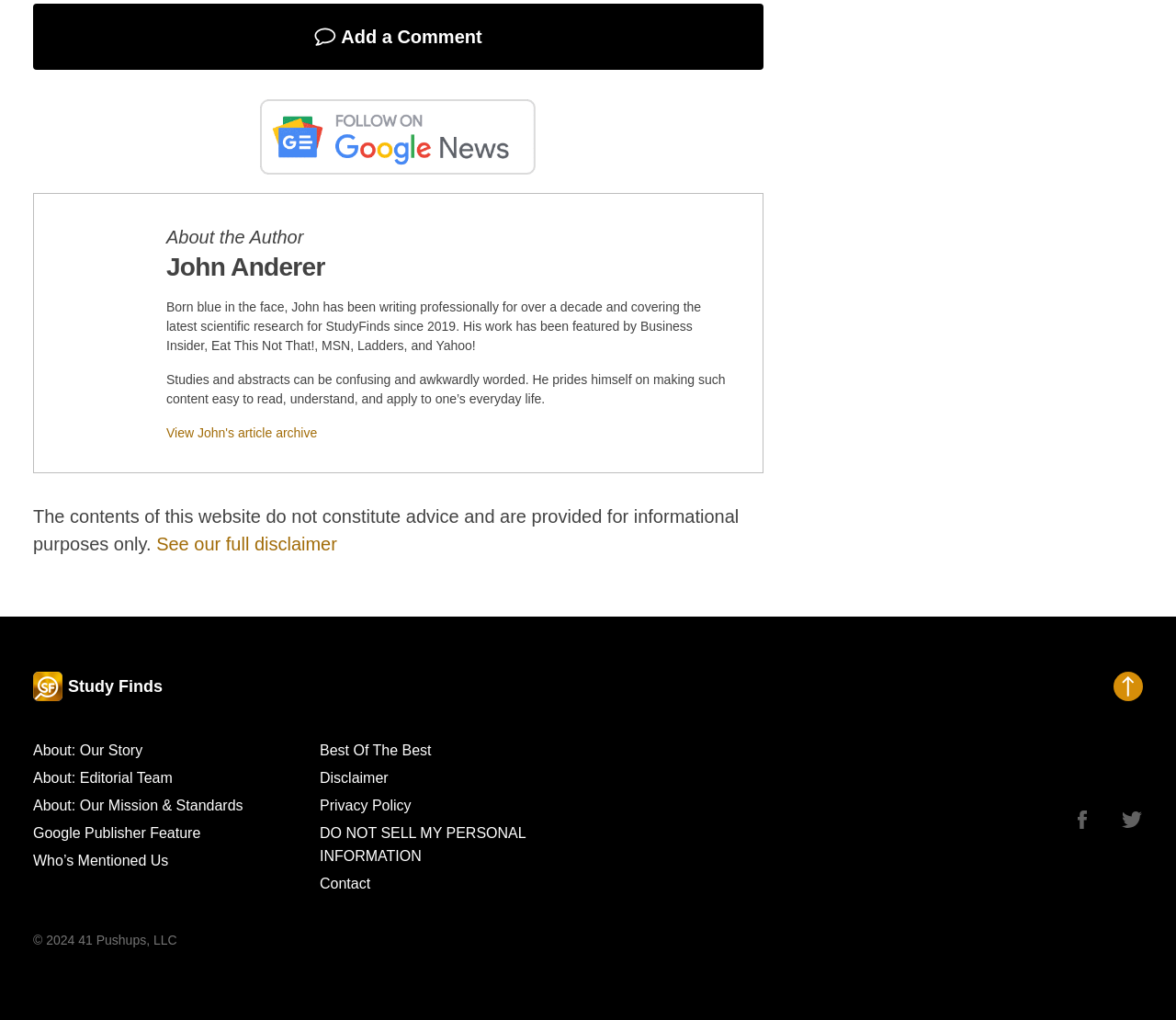Specify the bounding box coordinates of the area that needs to be clicked to achieve the following instruction: "Add a Comment".

[0.028, 0.004, 0.649, 0.069]